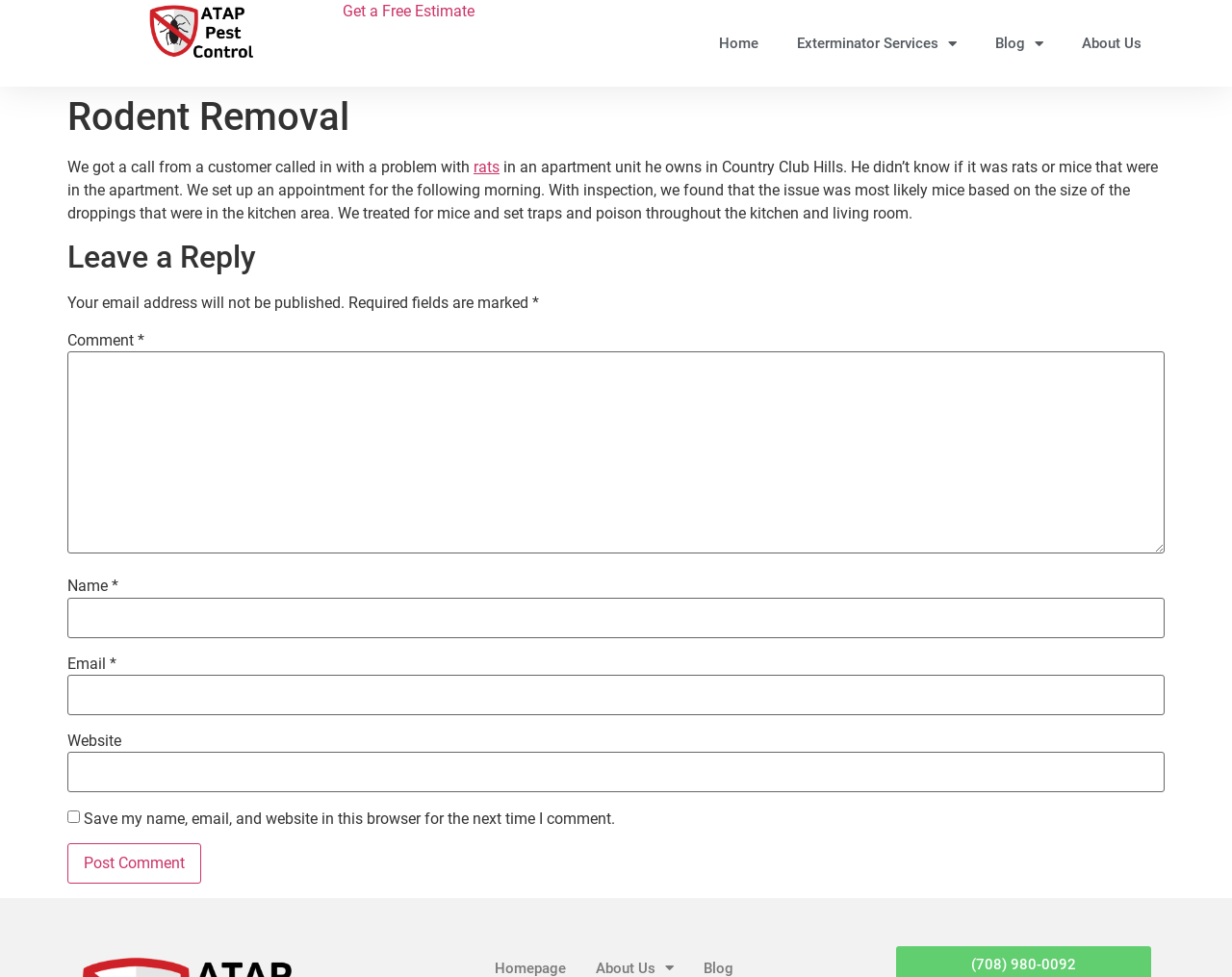Given the description "parent_node: Email * aria-describedby="email-notes" name="email"", determine the bounding box of the corresponding UI element.

[0.055, 0.691, 0.945, 0.732]